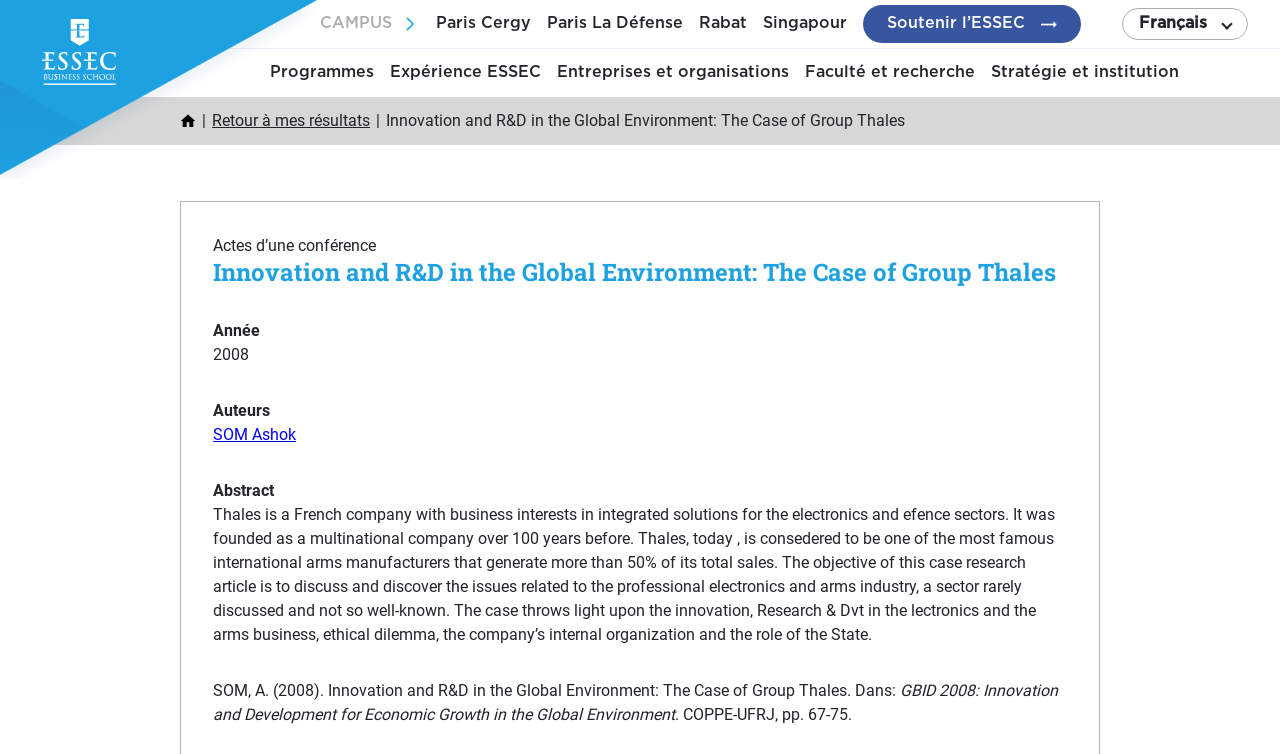Using the elements shown in the image, answer the question comprehensively: What is the title of the conference where the case research article was presented?

I found the answer by looking at the section of the webpage that describes the case research article. The title of the conference is mentioned as 'GBID 2008: Innovation and Development for Economic Growth in the Global Environment' in the static text element.